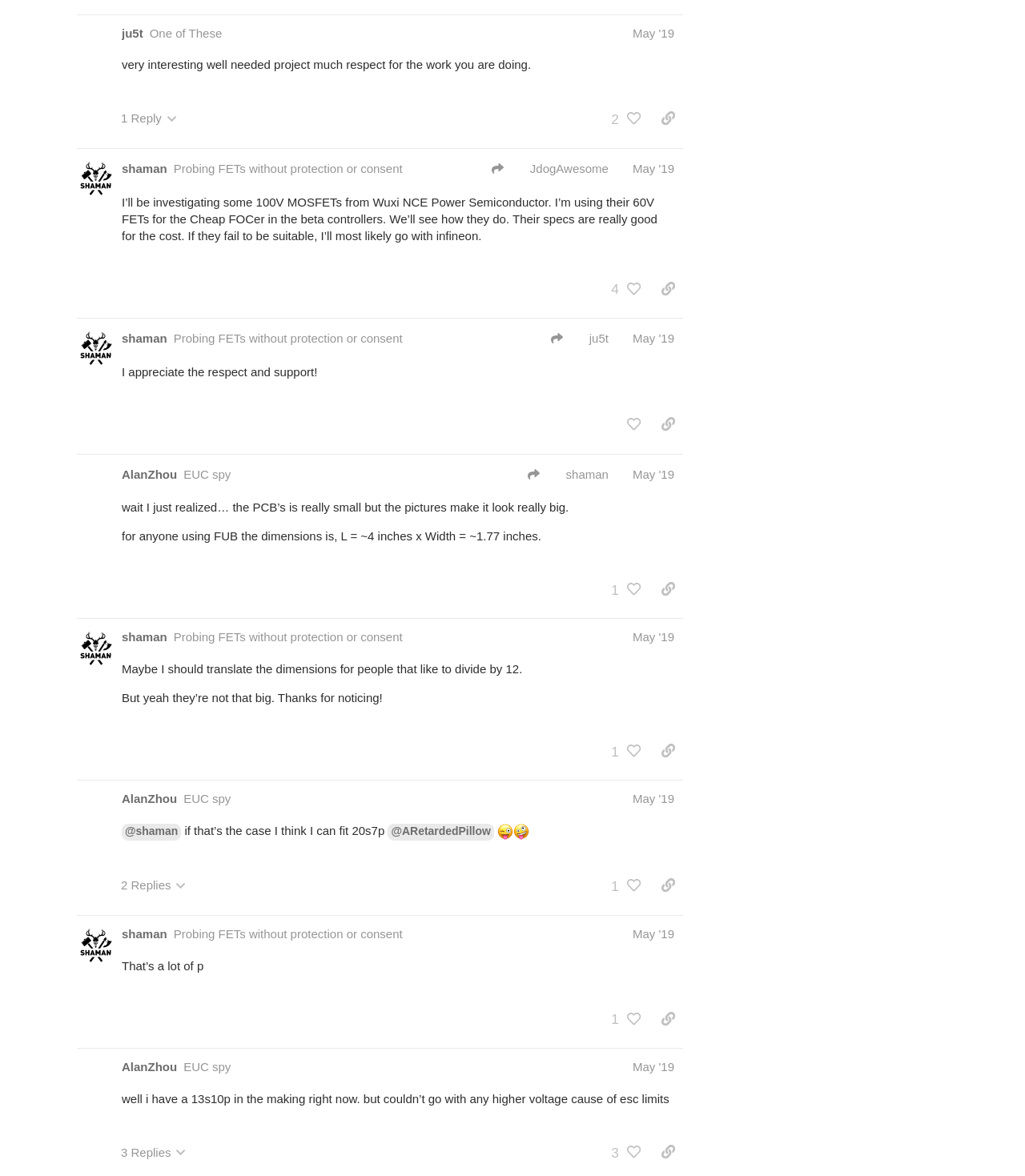Please identify the bounding box coordinates of the clickable area that will allow you to execute the instruction: "Share a link to this post".

[0.637, 0.089, 0.666, 0.112]